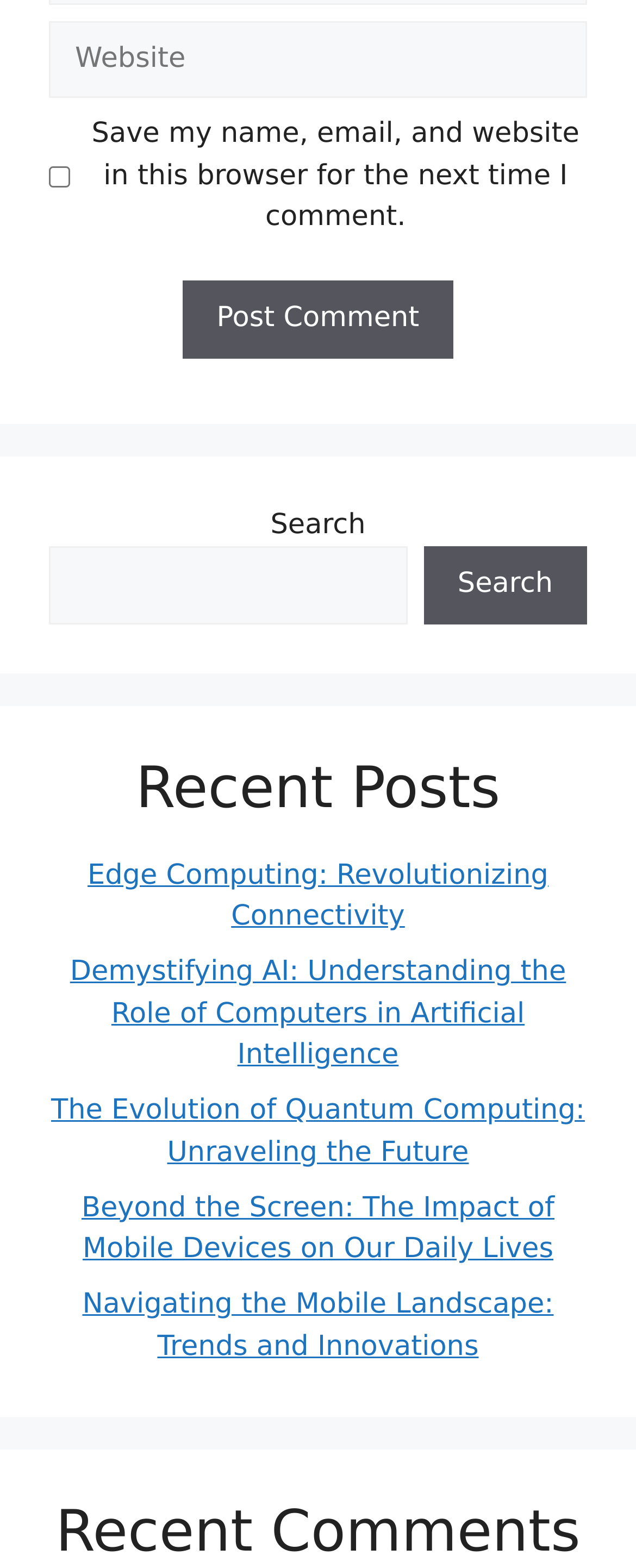Find the bounding box coordinates of the UI element according to this description: "Edge Computing: Revolutionizing Connectivity".

[0.138, 0.548, 0.862, 0.595]